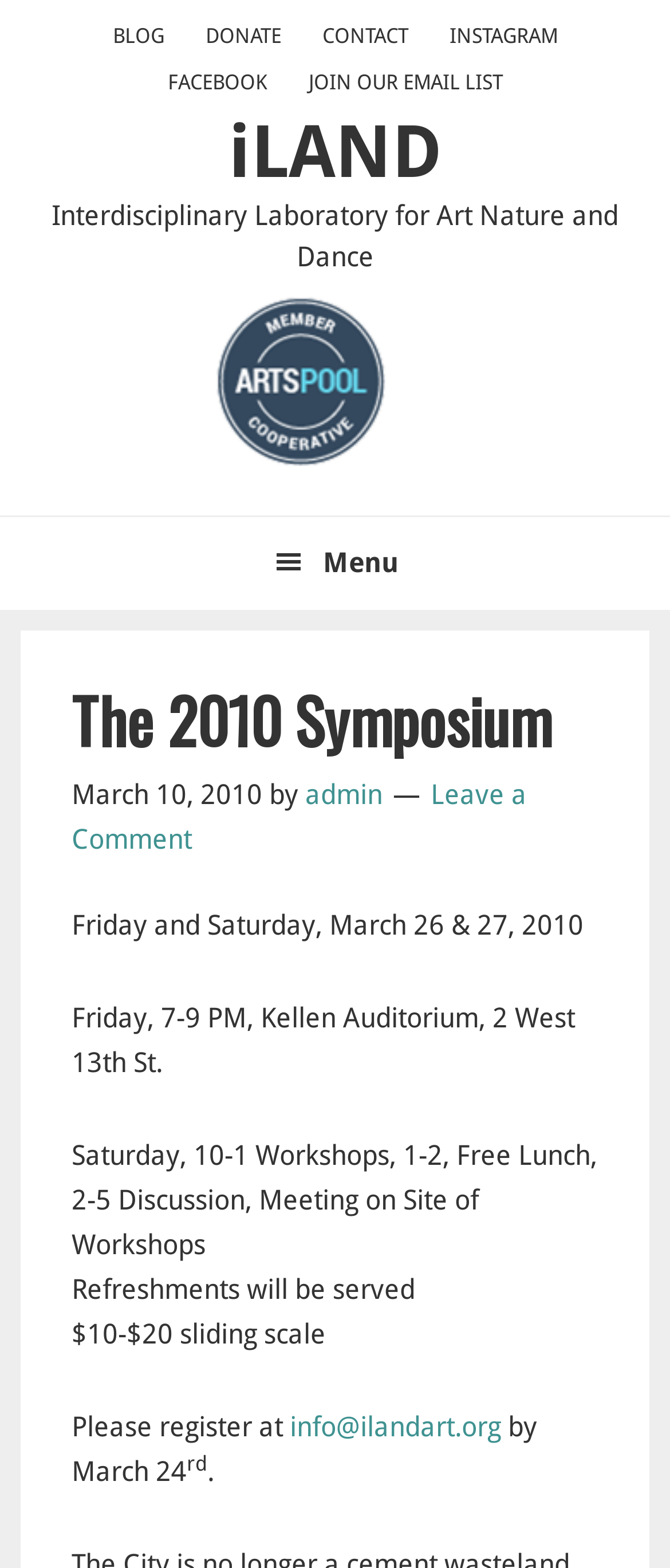From the webpage screenshot, predict the bounding box coordinates (top-left x, top-left y, bottom-right x, bottom-right y) for the UI element described here: iLAND

[0.341, 0.07, 0.659, 0.124]